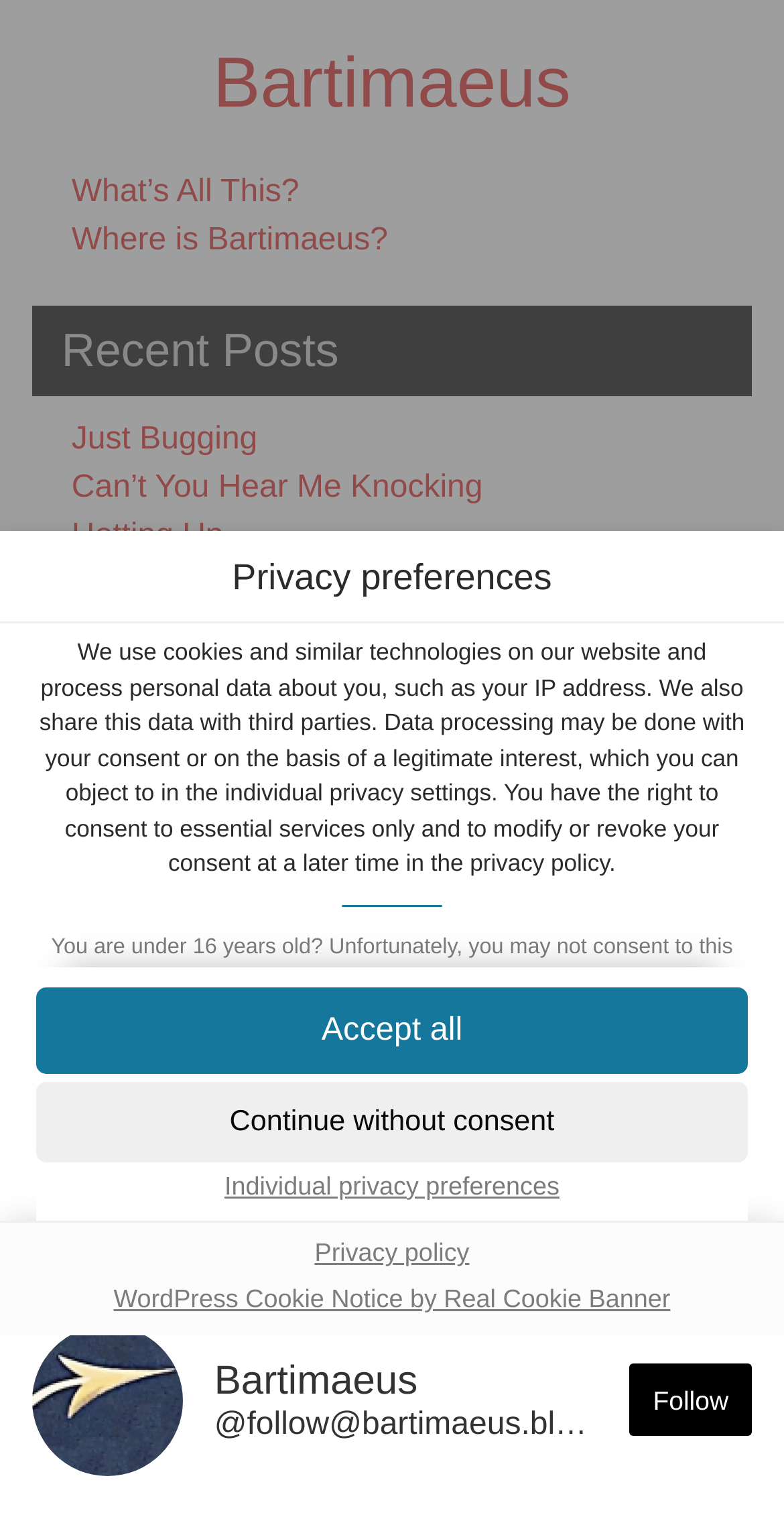How many buttons are there in the privacy preferences dialog?
Analyze the screenshot and provide a detailed answer to the question.

There are two buttons in the privacy preferences dialog: 'Accept all' and 'Continue without consent'. Additionally, there is a link to 'Individual privacy preferences'.